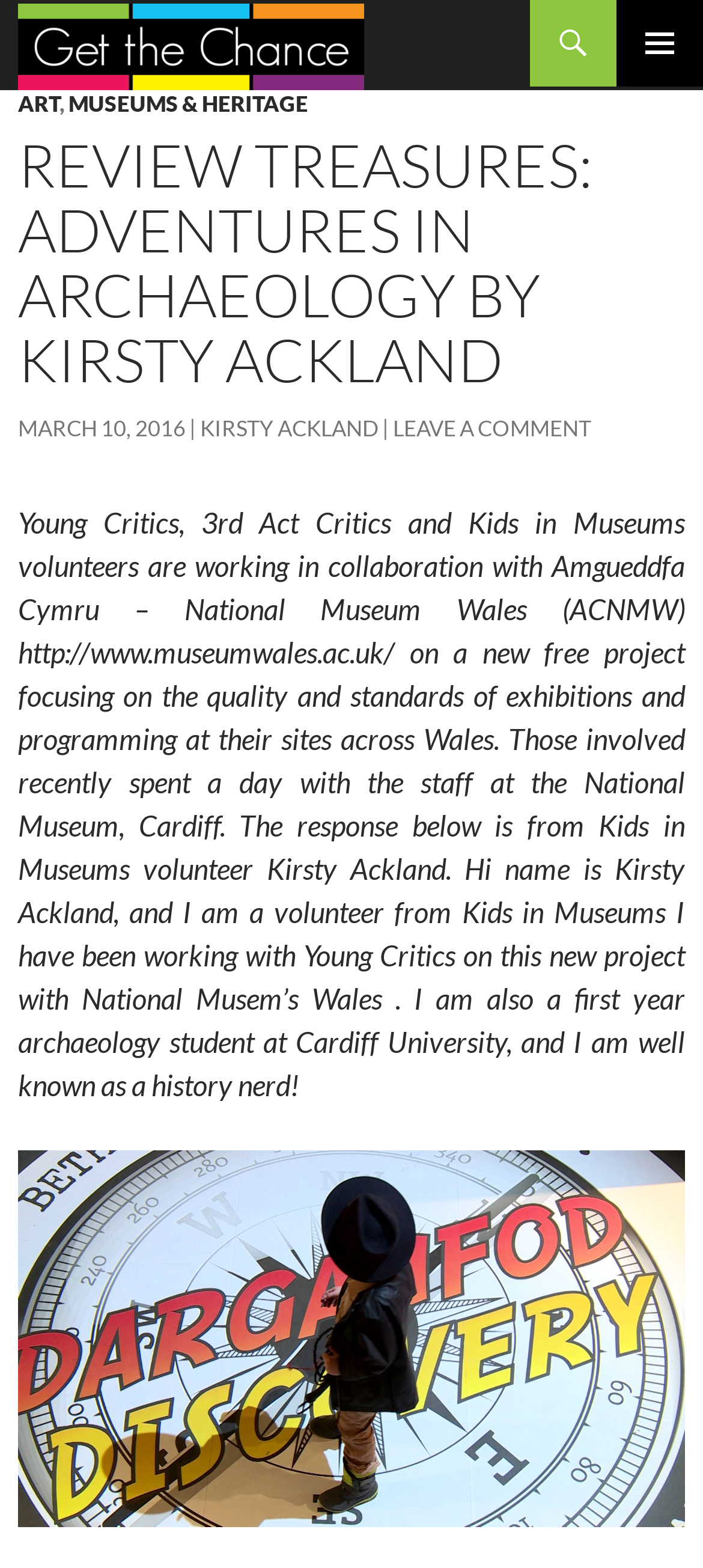Please specify the bounding box coordinates in the format (top-left x, top-left y, bottom-right x, bottom-right y), with values ranging from 0 to 1. Identify the bounding box for the UI component described as follows: Art

[0.026, 0.058, 0.085, 0.075]